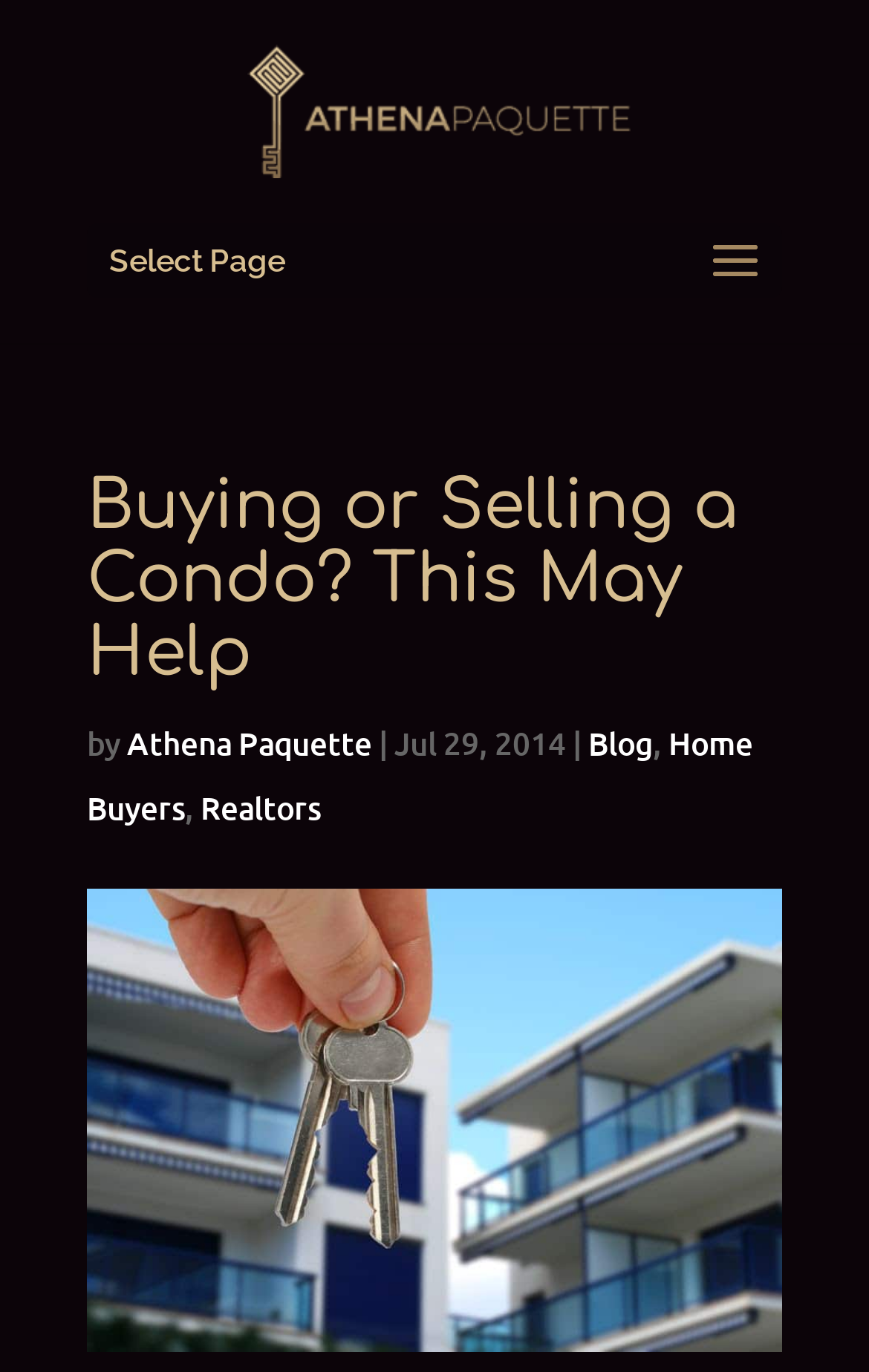Refer to the element description Realtors and identify the corresponding bounding box in the screenshot. Format the coordinates as (top-left x, top-left y, bottom-right x, bottom-right y) with values in the range of 0 to 1.

[0.231, 0.573, 0.369, 0.604]